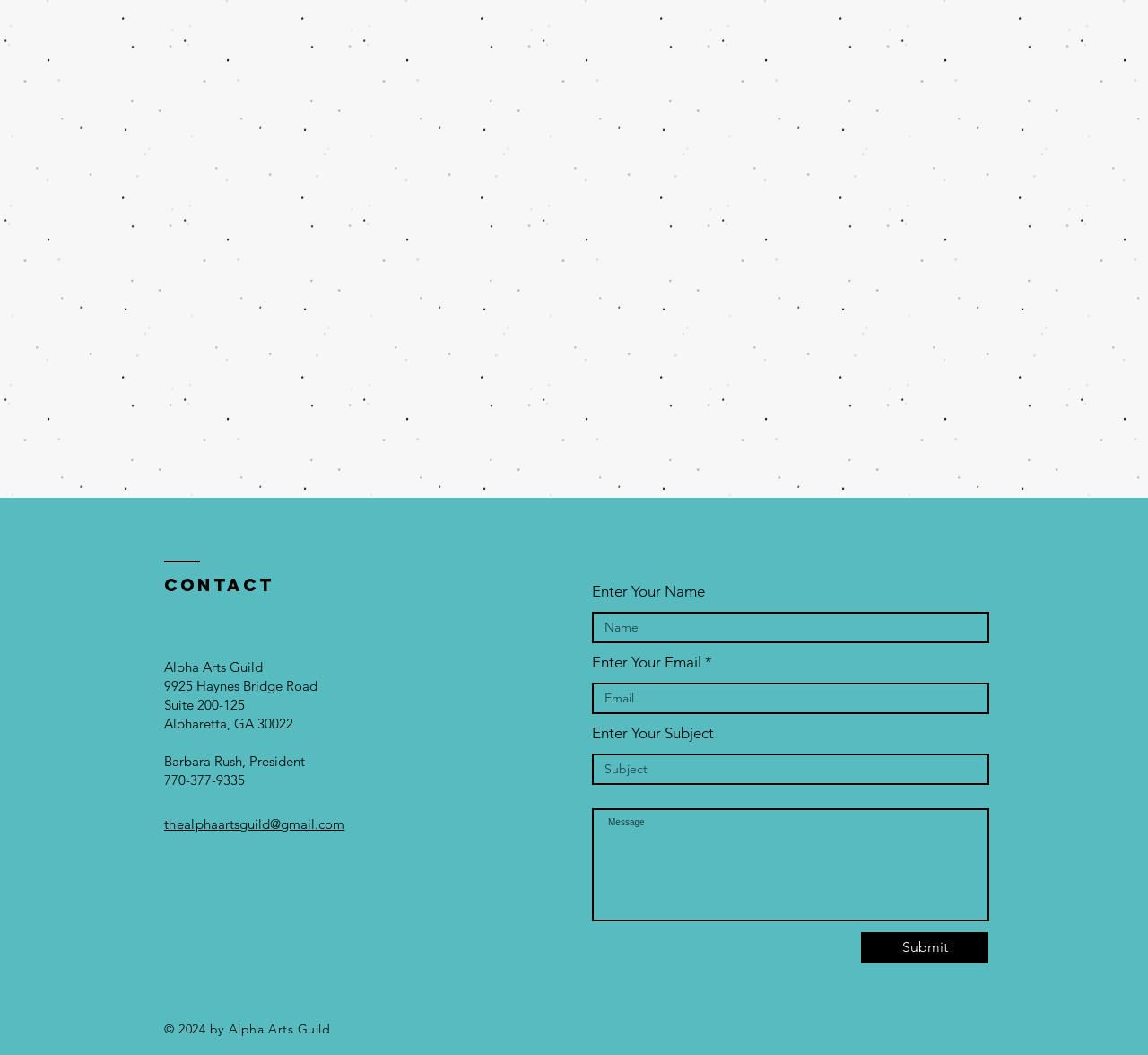Please provide a short answer using a single word or phrase for the question:
What is the email address of the organization?

thealphaartsguild@gmail.com